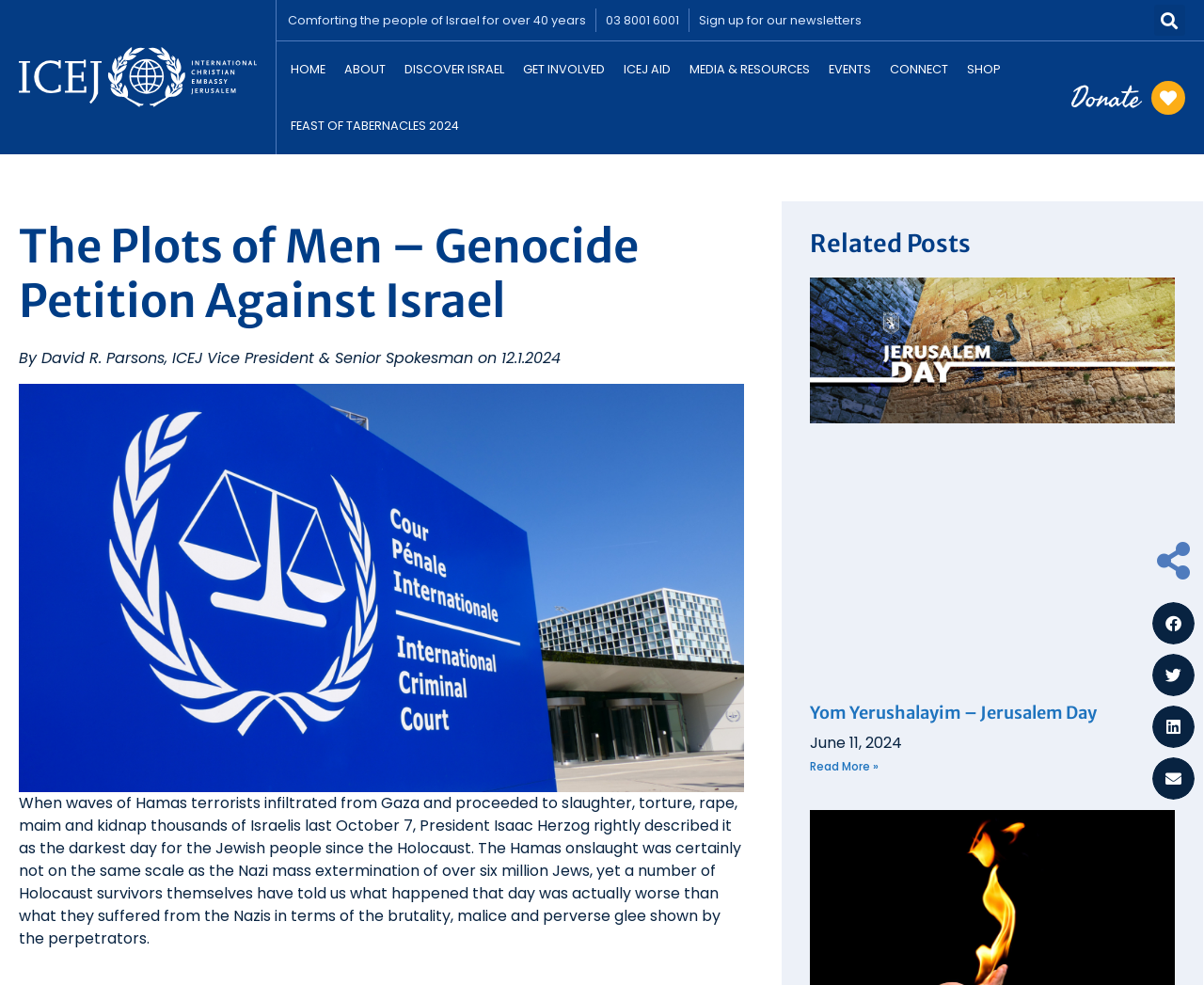Provide a thorough description of the webpage's content and layout.

The webpage is about the International Christian Embassy Jerusalem (ICEJ) and its response to the South African government's genocide petition against Israel. At the top left corner, there is an ICEJ logo, accompanied by a tagline "Comforting the people of Israel for over 40 years". Below the logo, there are several links to different sections of the website, including "HOME", "ABOUT", "DISCOVER ISRAEL", and others.

On the top right corner, there is a search bar with a "Search" button. Next to it, there are links to "Sign up for our newsletters" and a phone number "03 8001 6001". 

The main content of the webpage is an article titled "The Plots of Men – Genocide Petition Against Israel", written by David R. Parsons, ICEJ Vice President & Senior Spokesman. The article discusses the recent Hamas terrorist attacks on Israel and the South African government's genocide petition against Israel, which is deemed antisemitic and unjust.

Below the article title, there is a figure with an image of the International Criminal Court. The article itself is a lengthy text that describes the brutality of the Hamas attacks and the response of the Israeli government.

On the right side of the article, there is a section titled "Related Posts" with a link to an article about Yom Yerushalayim (Jerusalem Day). The article has a heading, a brief summary, and a "Read more" link.

At the bottom of the webpage, there are social media sharing buttons for Facebook, Twitter, LinkedIn, and email. There is also a "Donate" link on the bottom right corner.